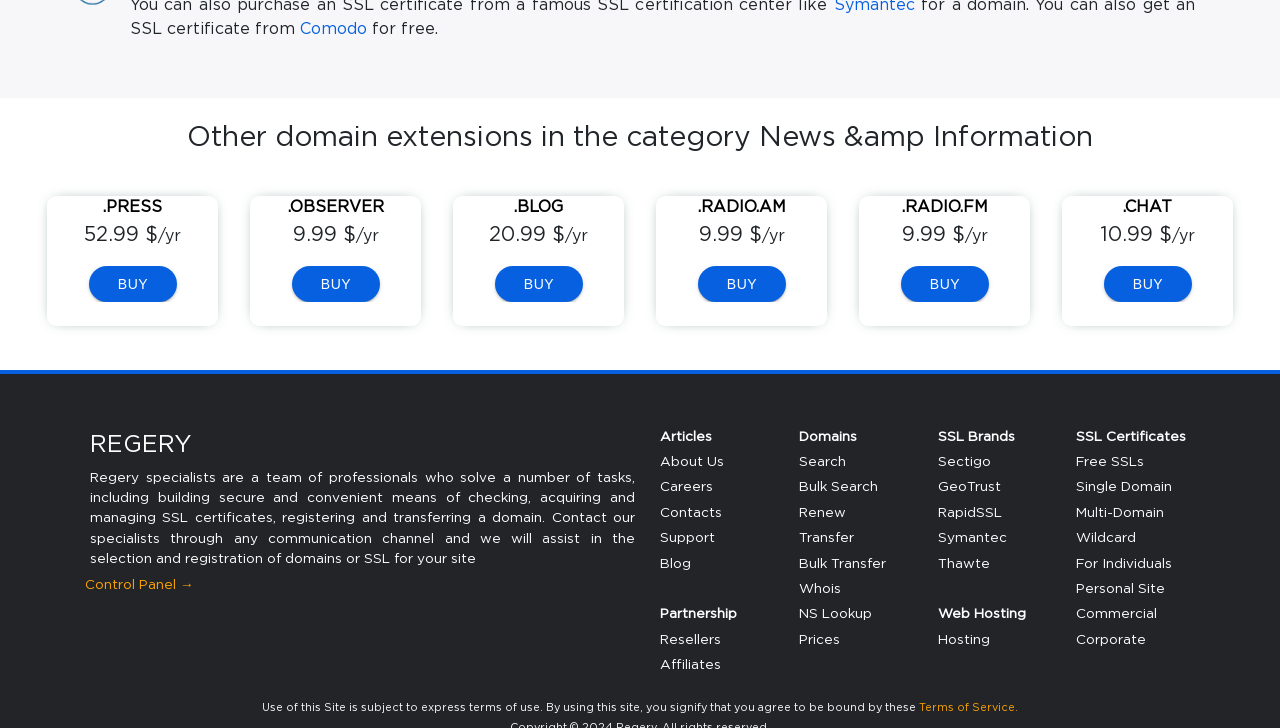Please specify the bounding box coordinates of the area that should be clicked to accomplish the following instruction: "visit gears4fitness homepage". The coordinates should consist of four float numbers between 0 and 1, i.e., [left, top, right, bottom].

None